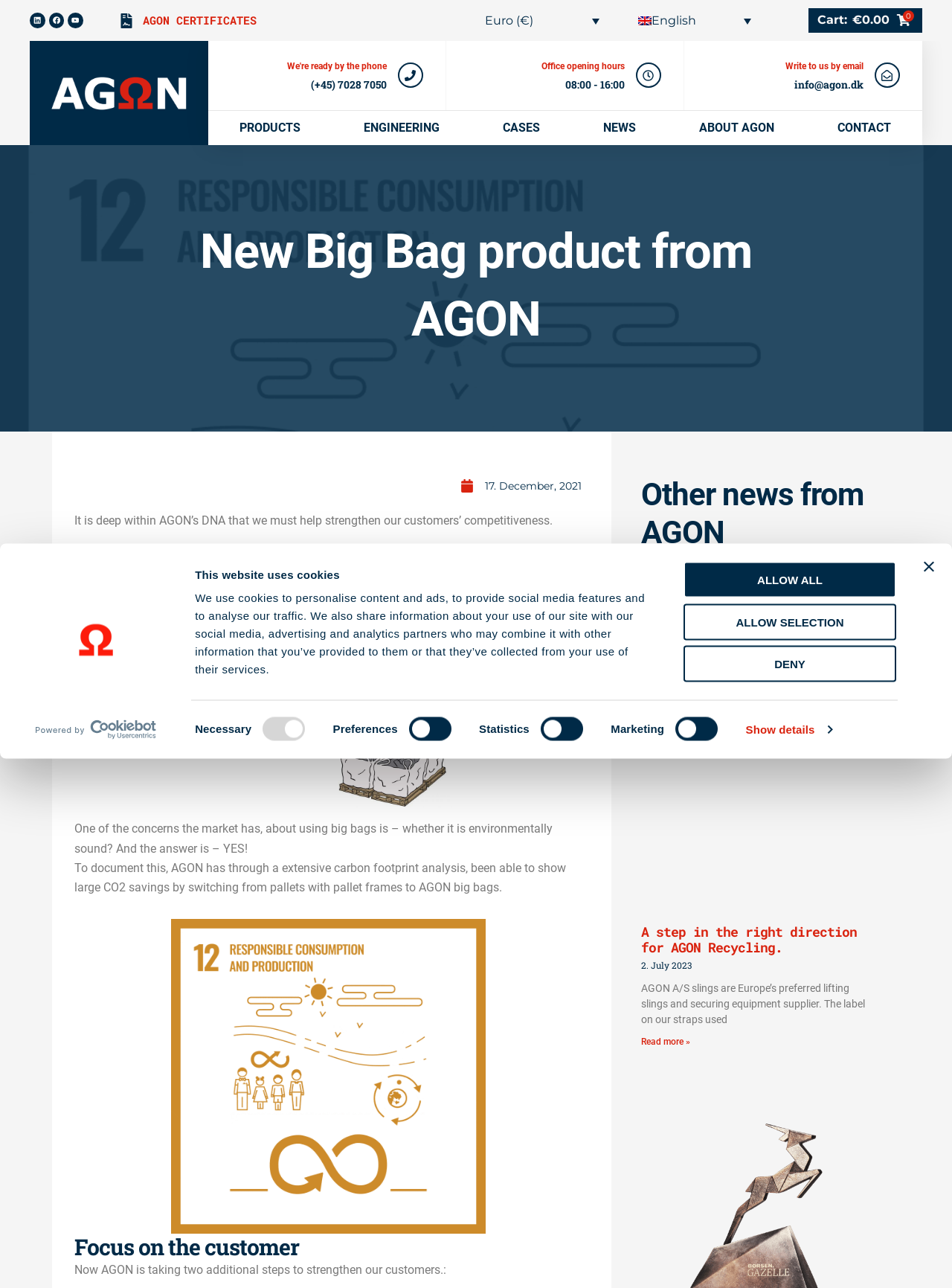Generate the text of the webpage's primary heading.

New Big Bag product from AGON